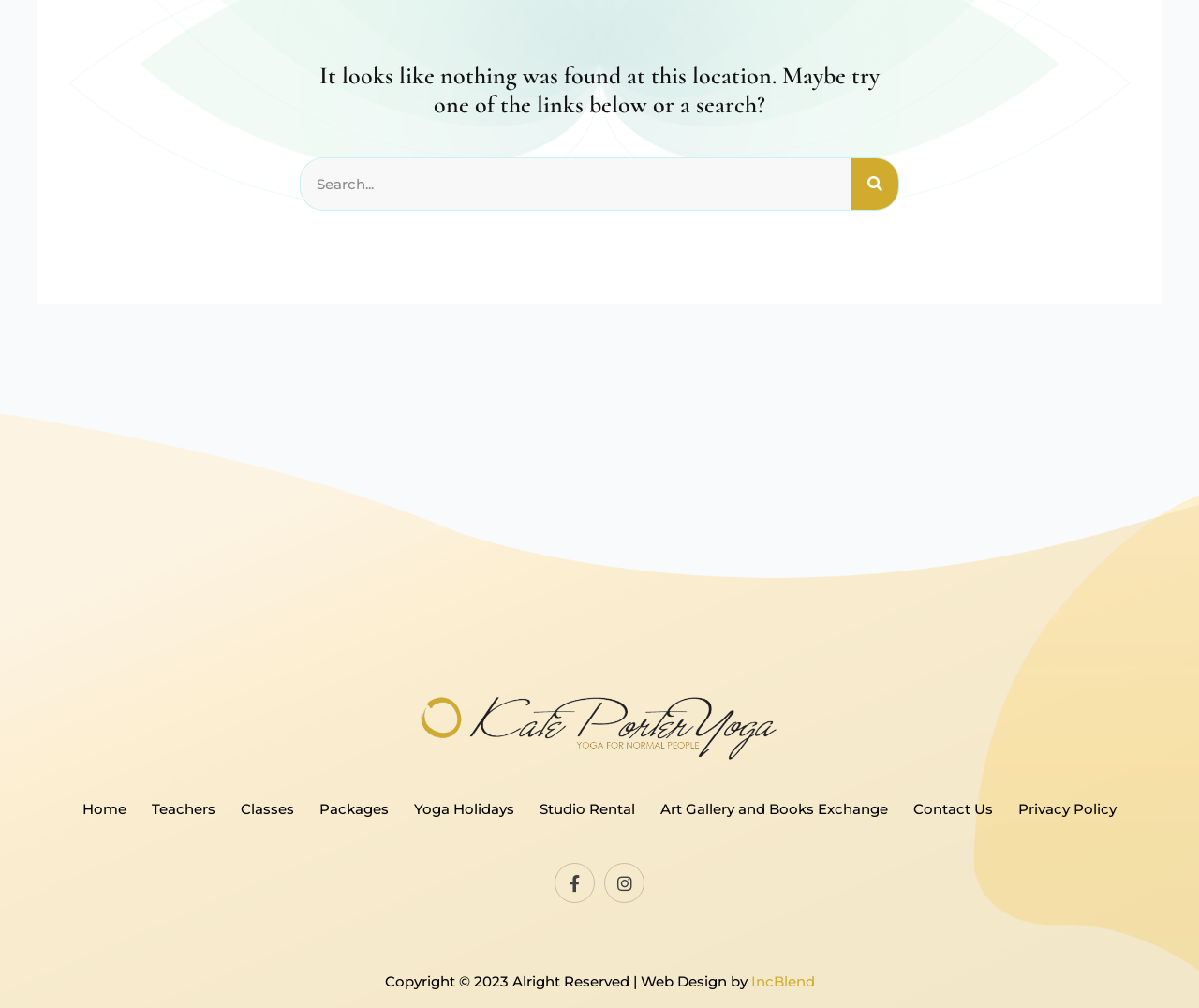Provide the bounding box coordinates for the specified HTML element described in this description: "Studio Rental". The coordinates should be four float numbers ranging from 0 to 1, in the format [left, top, right, bottom].

[0.45, 0.795, 0.53, 0.811]